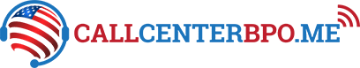Using details from the image, please answer the following question comprehensively:
What colors are used to accentuate the logo?

The caption highlights that the logo is accentuated with red and blue hues, which convey a sense of professionalism and reliability, appealing to businesses seeking efficient inbound and outbound services.